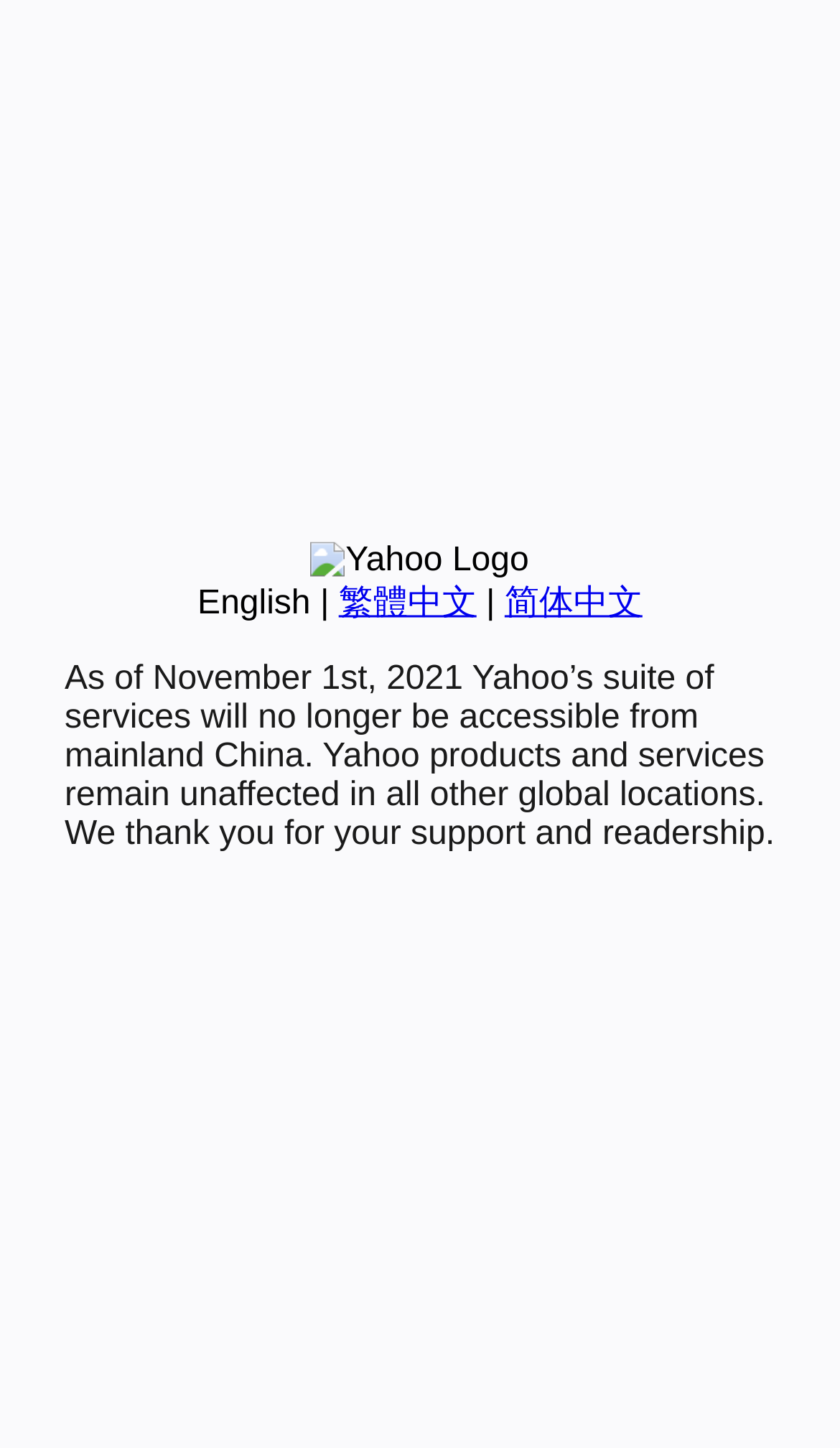Given the element description "繁體中文", identify the bounding box of the corresponding UI element.

[0.403, 0.404, 0.567, 0.429]